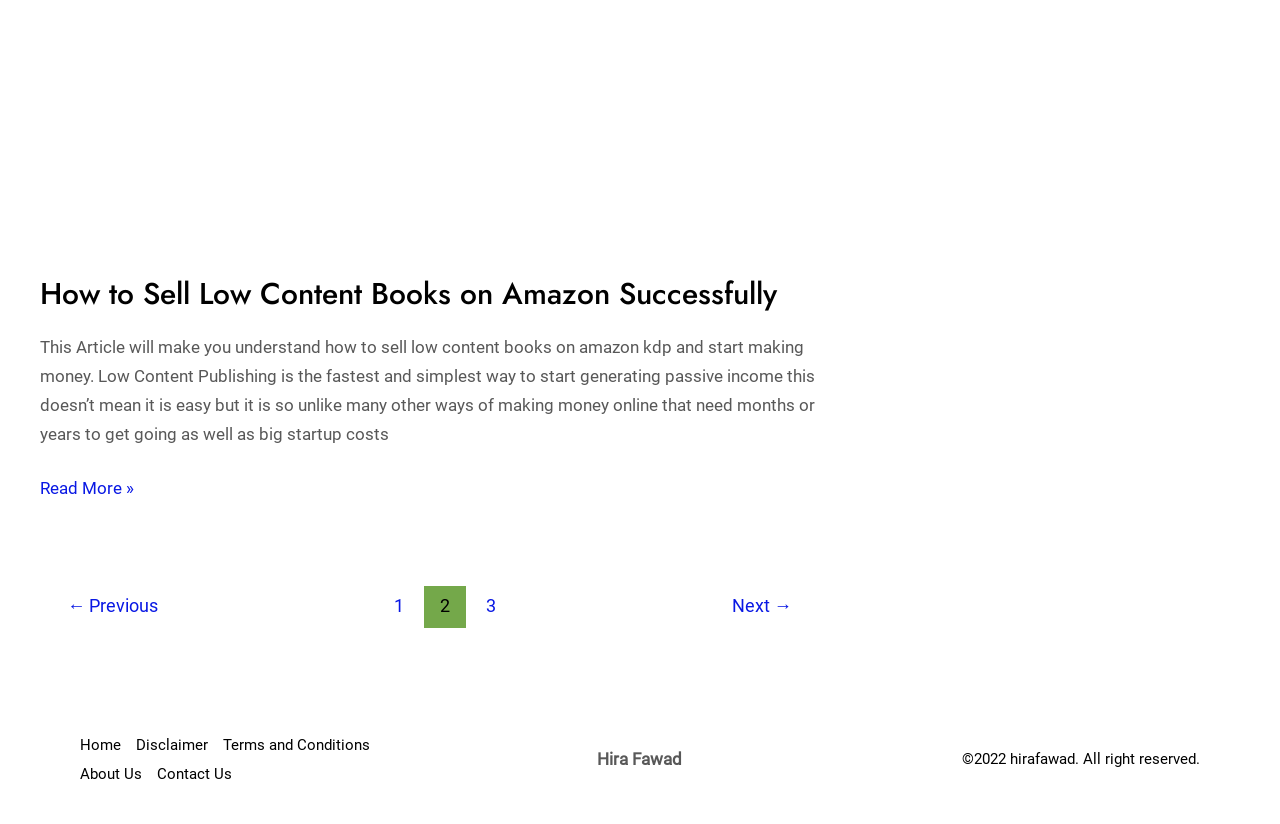Locate the bounding box of the UI element defined by this description: "Terms and Conditions". The coordinates should be given as four float numbers between 0 and 1, formatted as [left, top, right, bottom].

[0.174, 0.887, 0.301, 0.922]